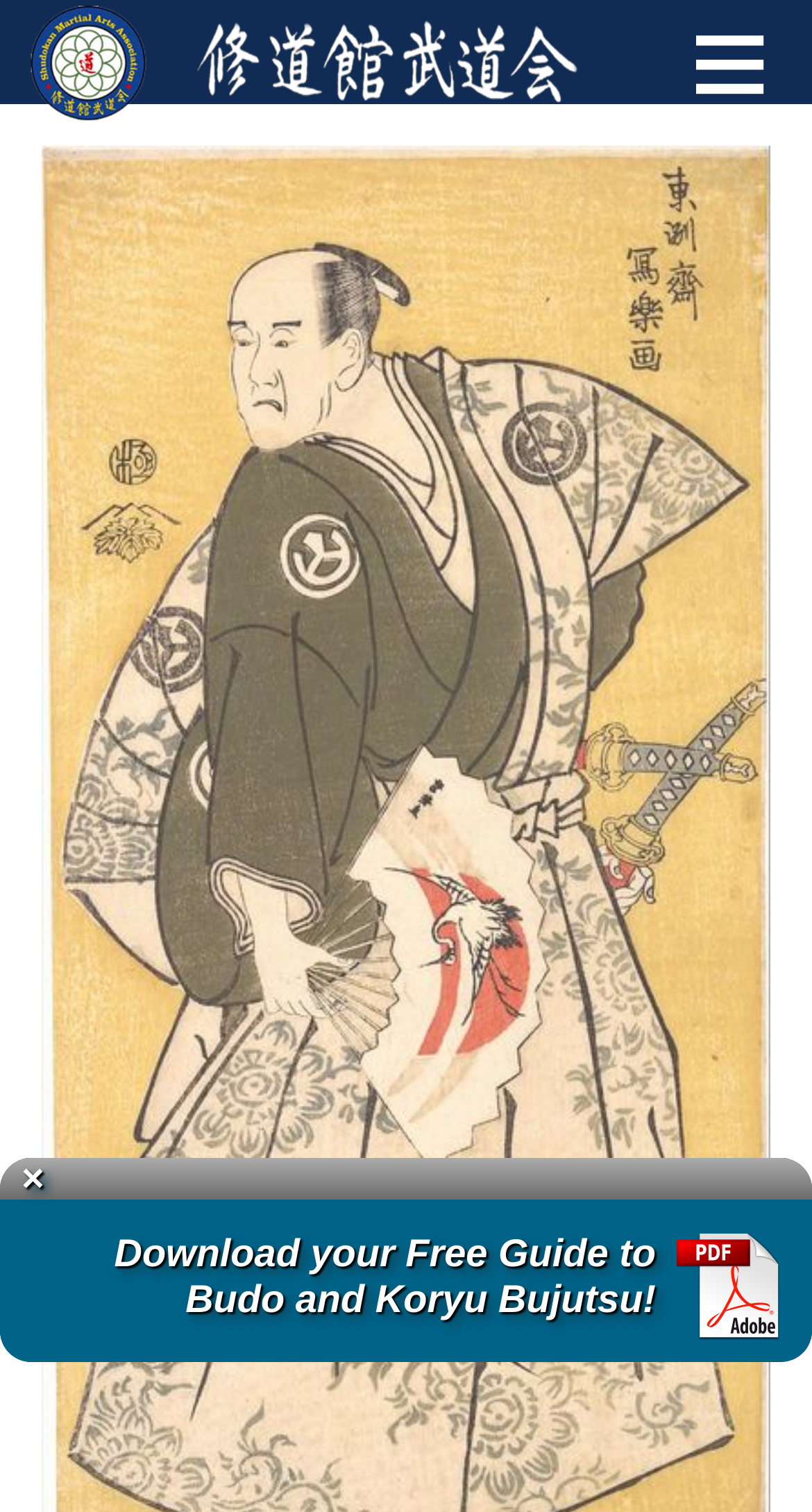Describe all the key features of the webpage in detail.

The webpage features a layout table at the top, spanning about 73% of the width and 9% of the height of the page. Within this table, there are two links, one on the left and one on the right, each containing an image. The left image is the Shudokan Martial Arts Association Emblem, and the right image is the Shudokan Martial Arts Association Kanji. 

Below the layout table, there is a static text element, "×", positioned near the top-left corner of the page. 

At the bottom-right corner of the page, there is an image and a link, both with the same text, "Download your Free Guide to Budo and Koryu Bujutsu!". The image and link are closely positioned, with the image slightly overlapping the link. 

The webpage also provides a brief introduction to Mike Sensei, a third-degree black belt in Aikido, who was first exposed to Aikido during his U.S. Navy service.